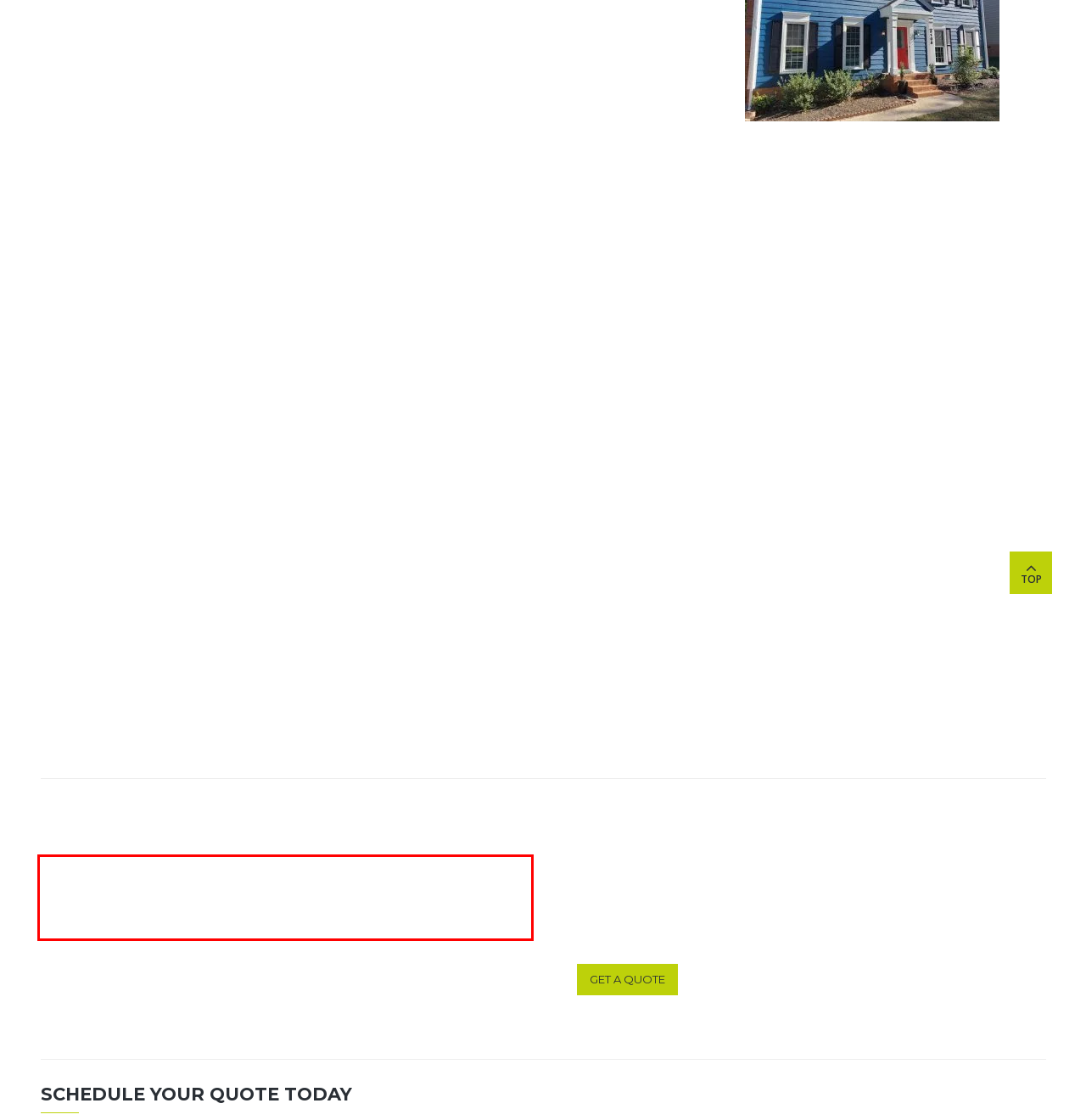You have a webpage screenshot with a red rectangle surrounding a UI element. Extract the text content from within this red bounding box.

From helping you choose the right color paint to peeling off the last bit of tape to reveal the finished product, we are there from start to finish. When the work is done, we will do a walk-through with you to make sure you are totally satisfied with every aspect of the job.